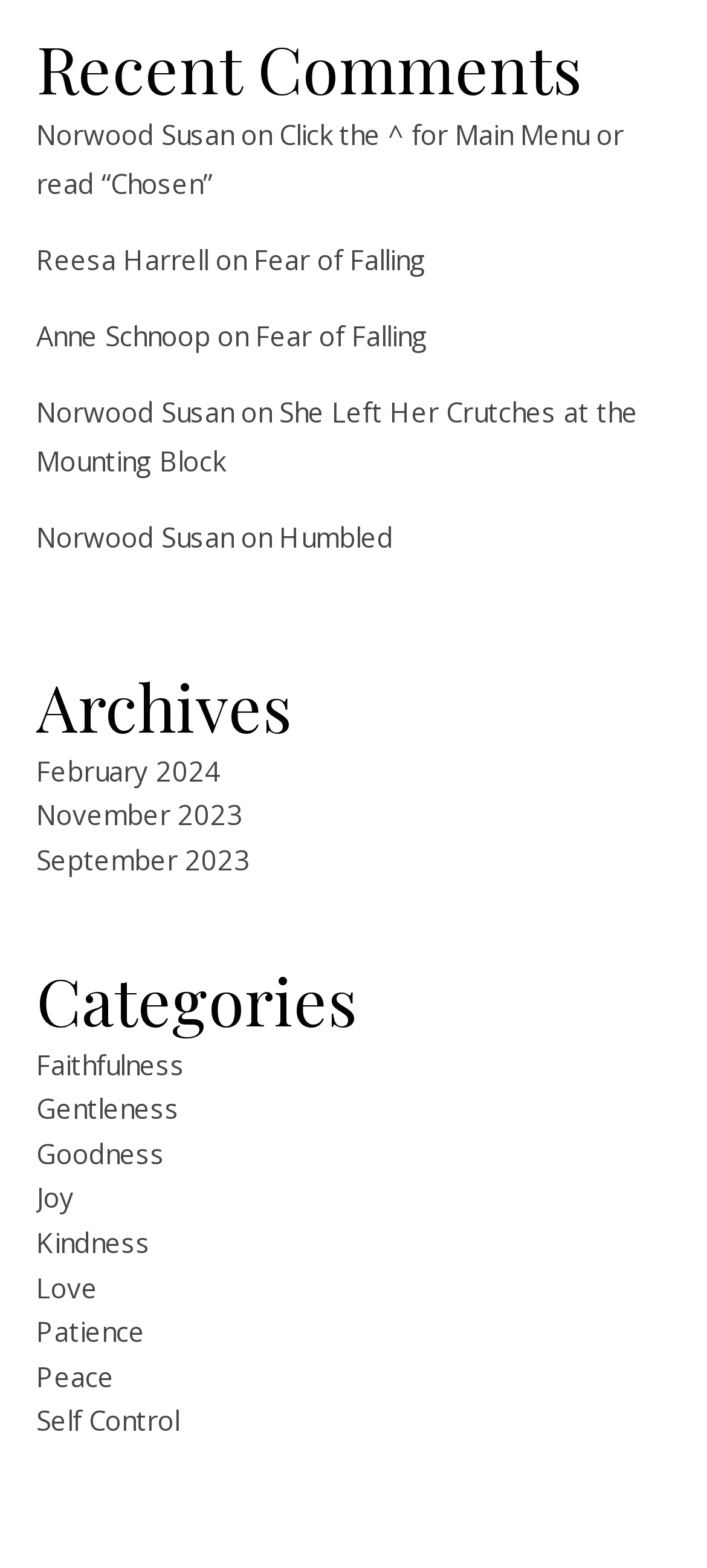Using the element description provided, determine the bounding box coordinates in the format (top-left x, top-left y, bottom-right x, bottom-right y). Ensure that all values are floating point numbers between 0 and 1. Element description: September 2023

[0.051, 0.537, 0.354, 0.56]